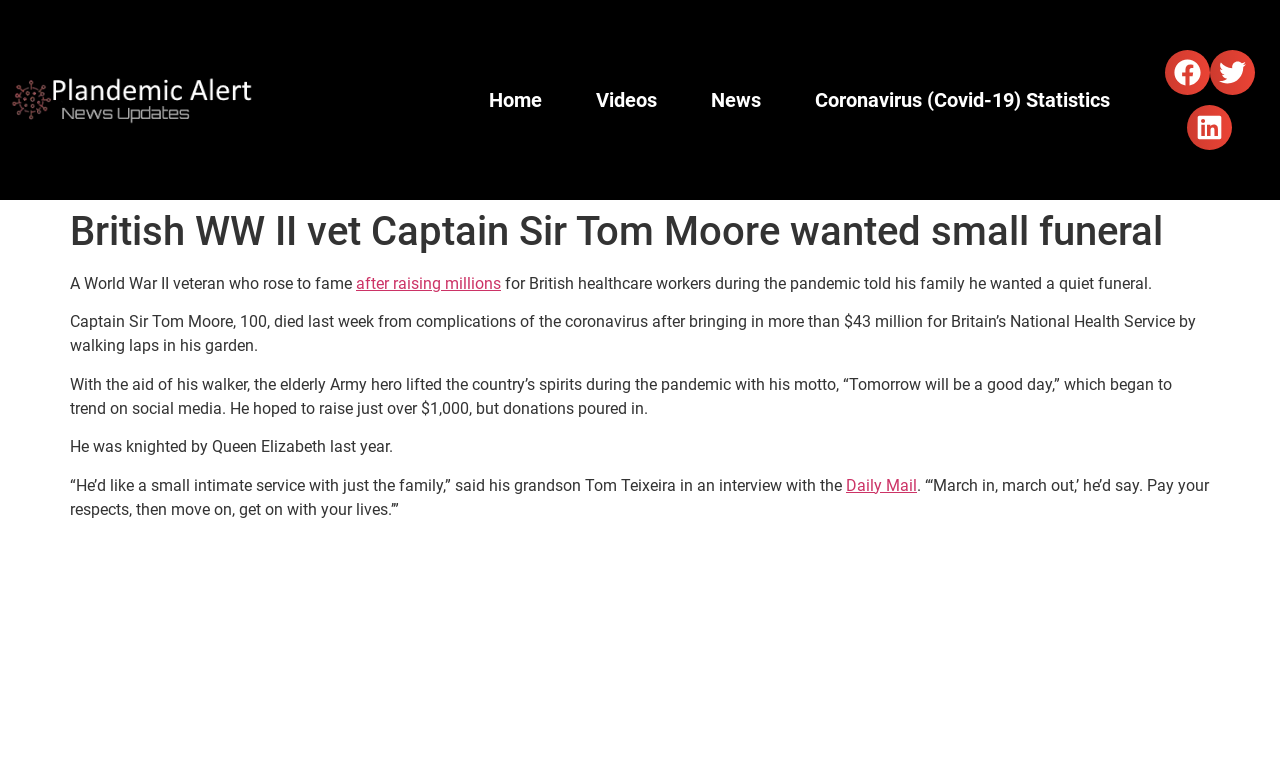Consider the image and give a detailed and elaborate answer to the question: 
What is the motto of Captain Sir Tom Moore?

I found the answer by reading the paragraph that mentions 'his motto, “Tomorrow will be a good day,” which began to trend on social media'.